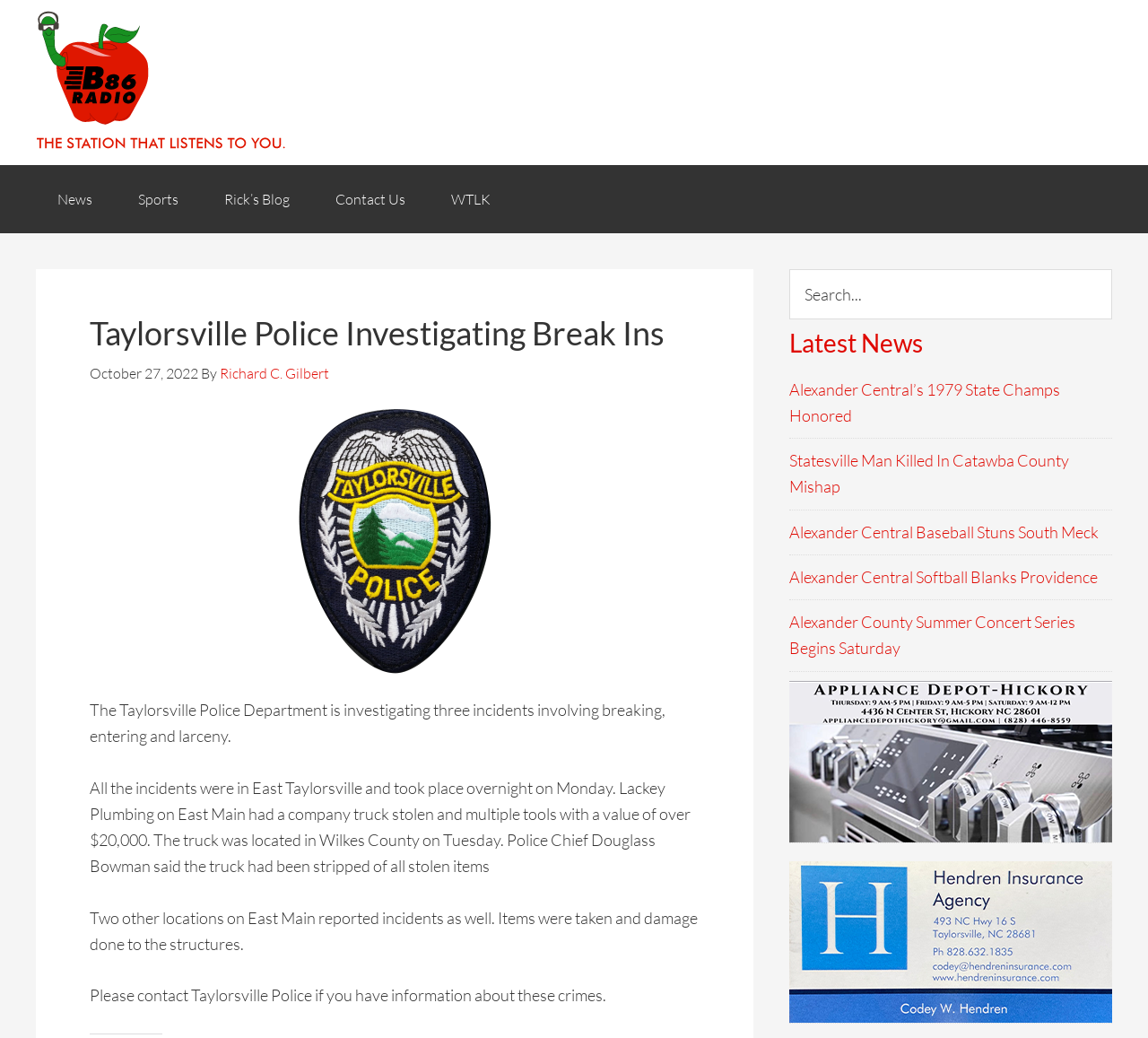Answer this question in one word or a short phrase: How many locations on East Main reported incidents?

Three